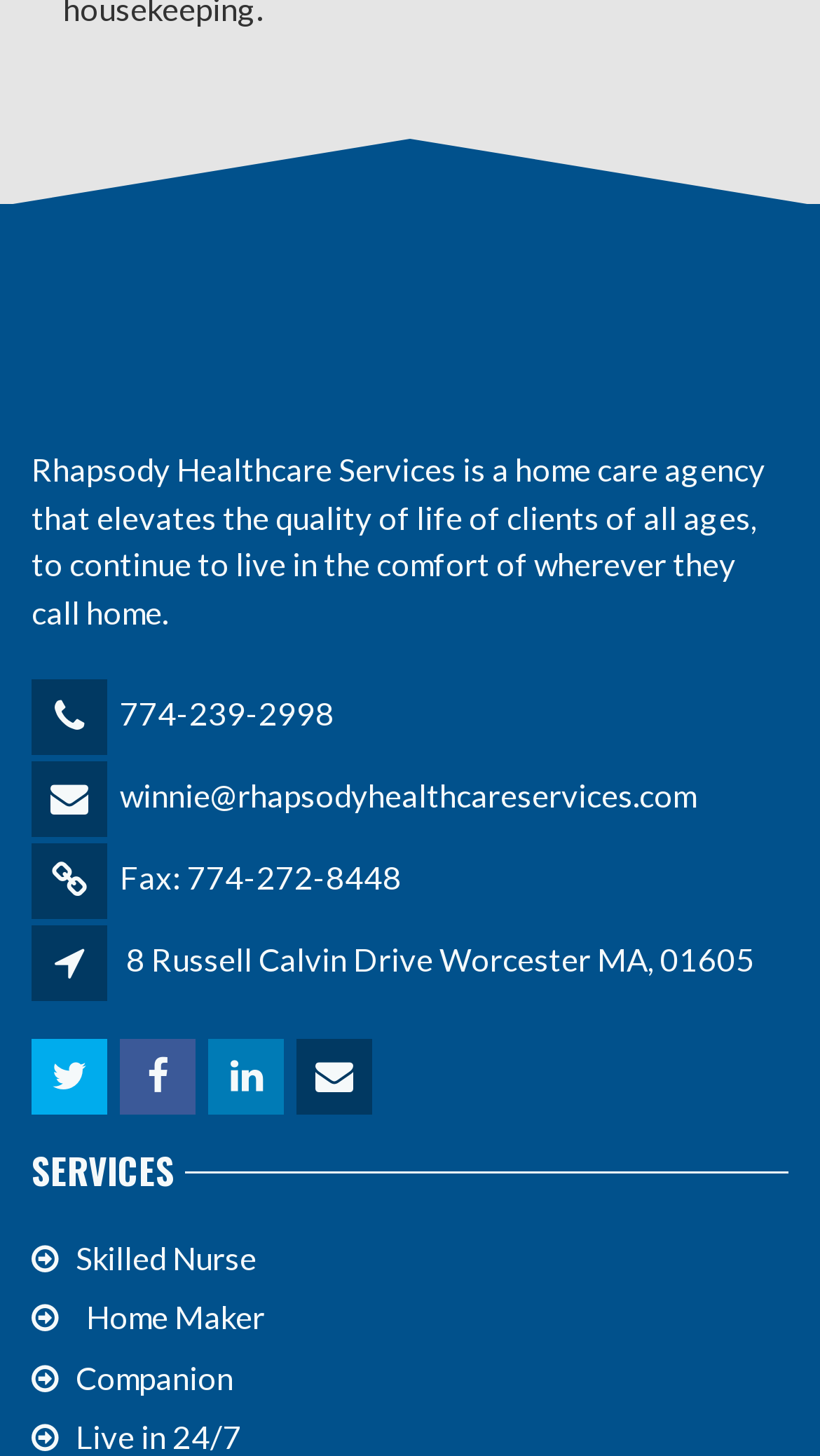Based on the element description: "title="Send Us An Email"", identify the bounding box coordinates for this UI element. The coordinates must be four float numbers between 0 and 1, listed as [left, top, right, bottom].

[0.362, 0.727, 0.462, 0.753]